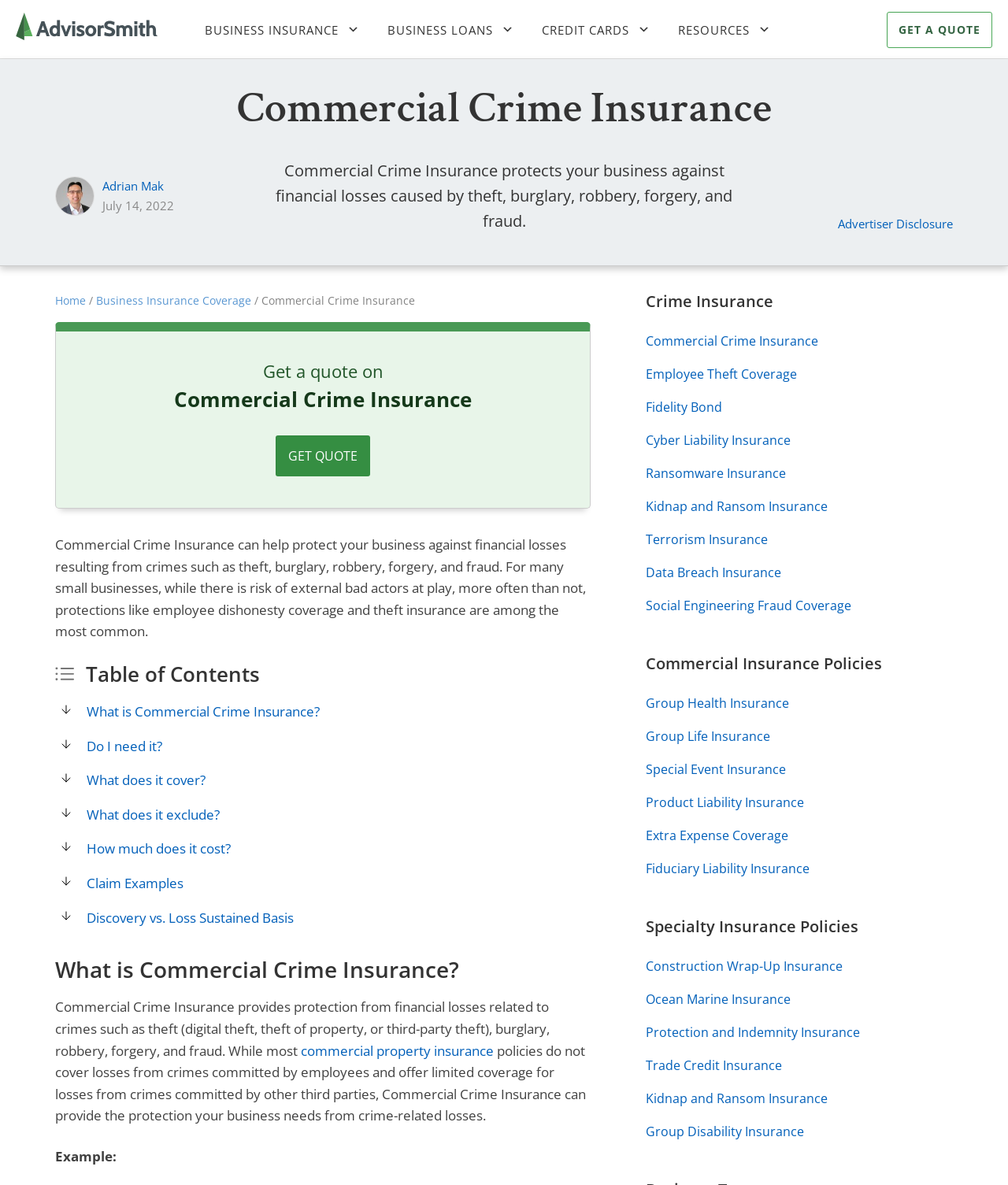Could you highlight the region that needs to be clicked to execute the instruction: "Explore Crime Insurance options"?

[0.641, 0.246, 0.945, 0.263]